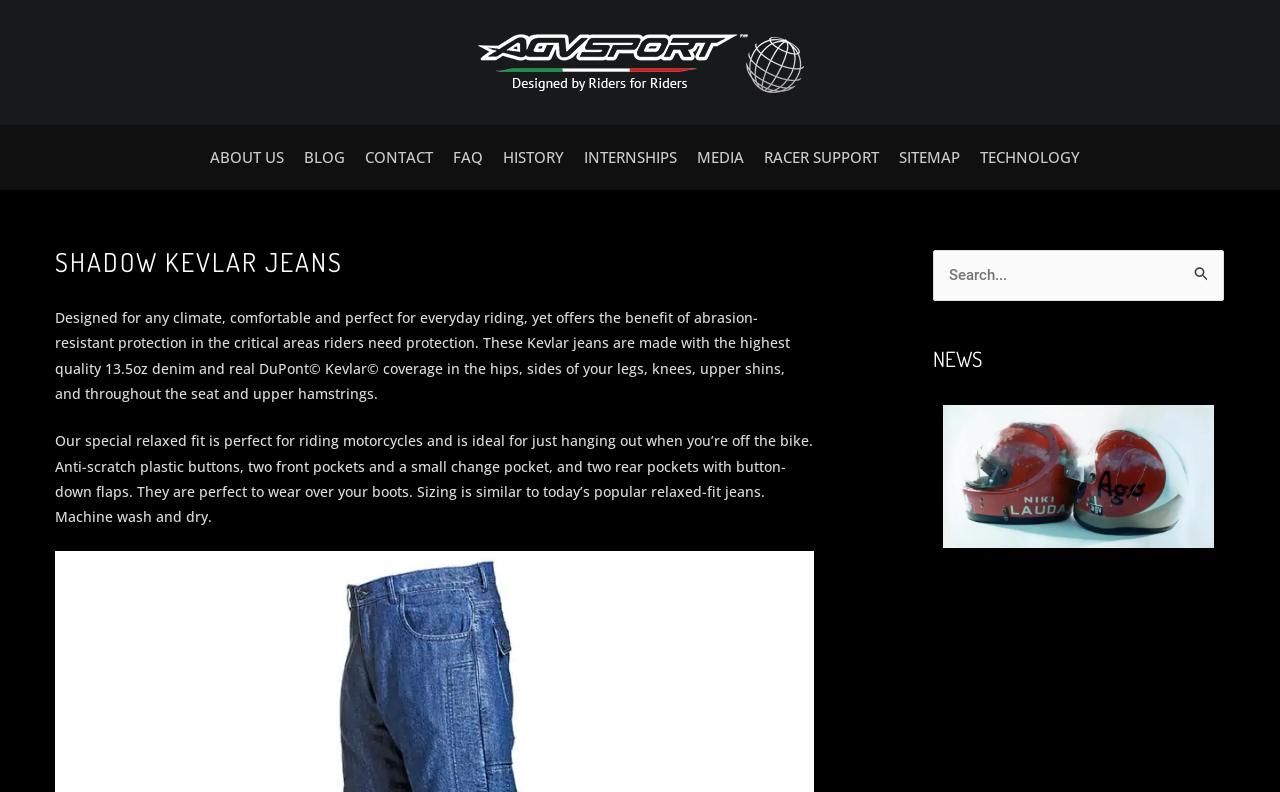How many pockets do the Kevlar jeans have? Look at the image and give a one-word or short phrase answer.

Five